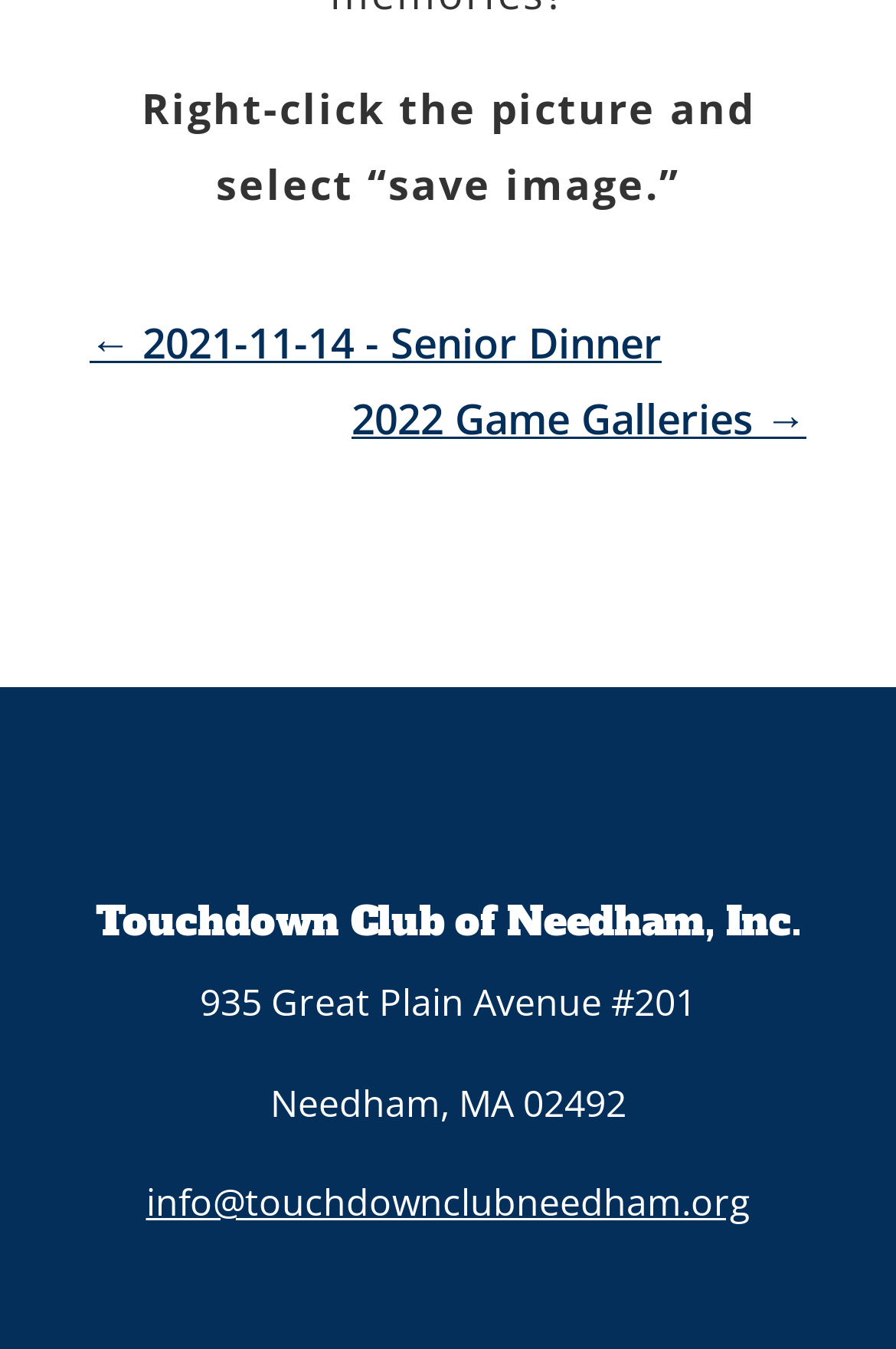Based on the element description: "← 2021-11-14 - Senior Dinner", identify the UI element and provide its bounding box coordinates. Use four float numbers between 0 and 1, [left, top, right, bottom].

[0.1, 0.224, 0.738, 0.278]